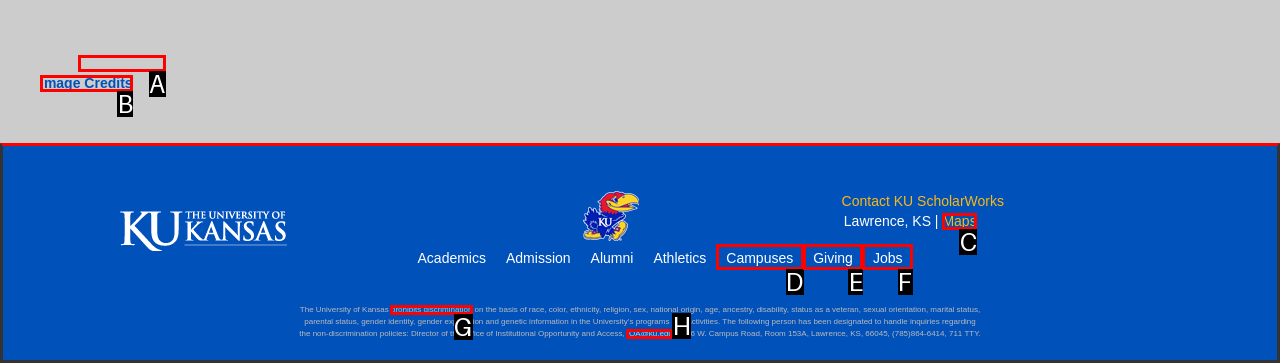For the task: Call KU Libraries, specify the letter of the option that should be clicked. Answer with the letter only.

A